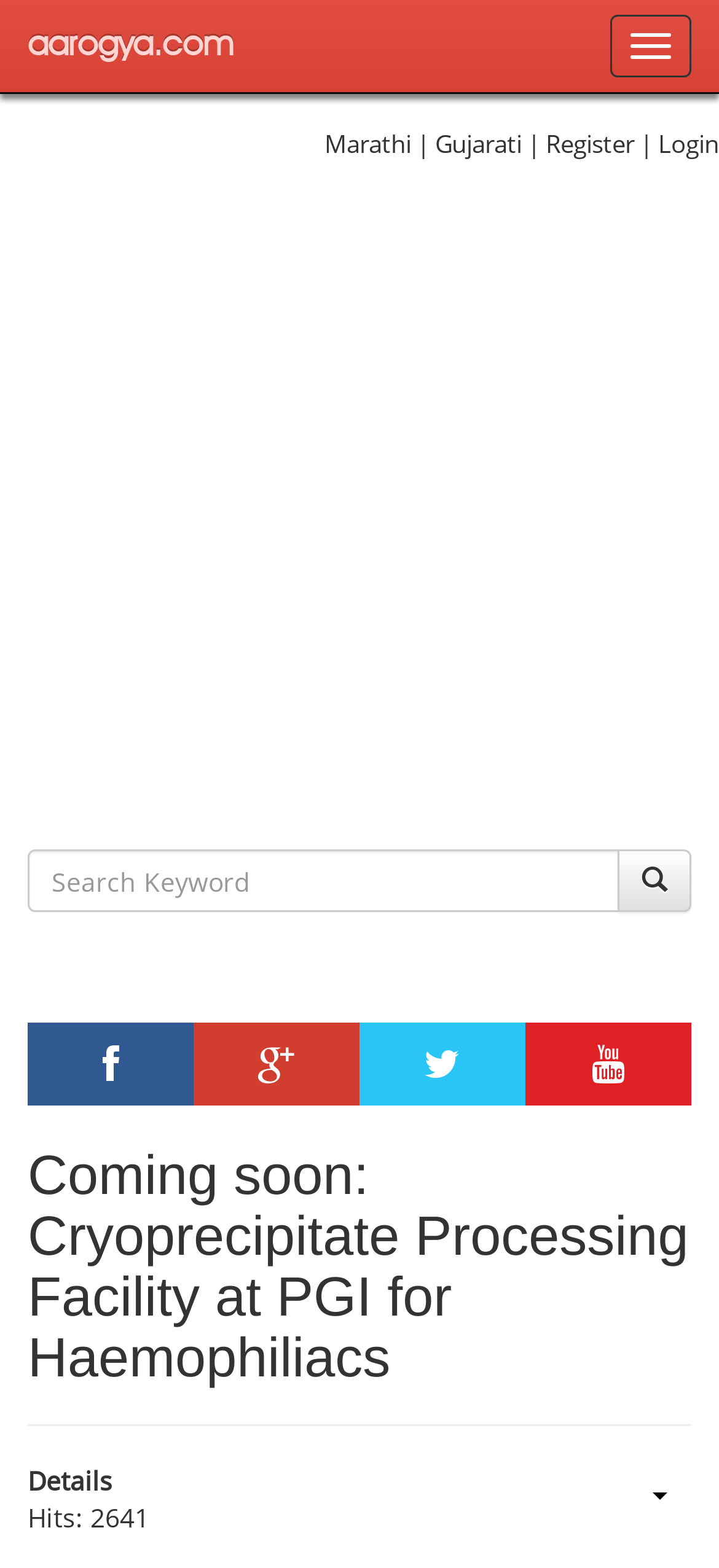Indicate the bounding box coordinates of the element that must be clicked to execute the instruction: "View details". The coordinates should be given as four float numbers between 0 and 1, i.e., [left, top, right, bottom].

[0.038, 0.933, 0.156, 0.955]